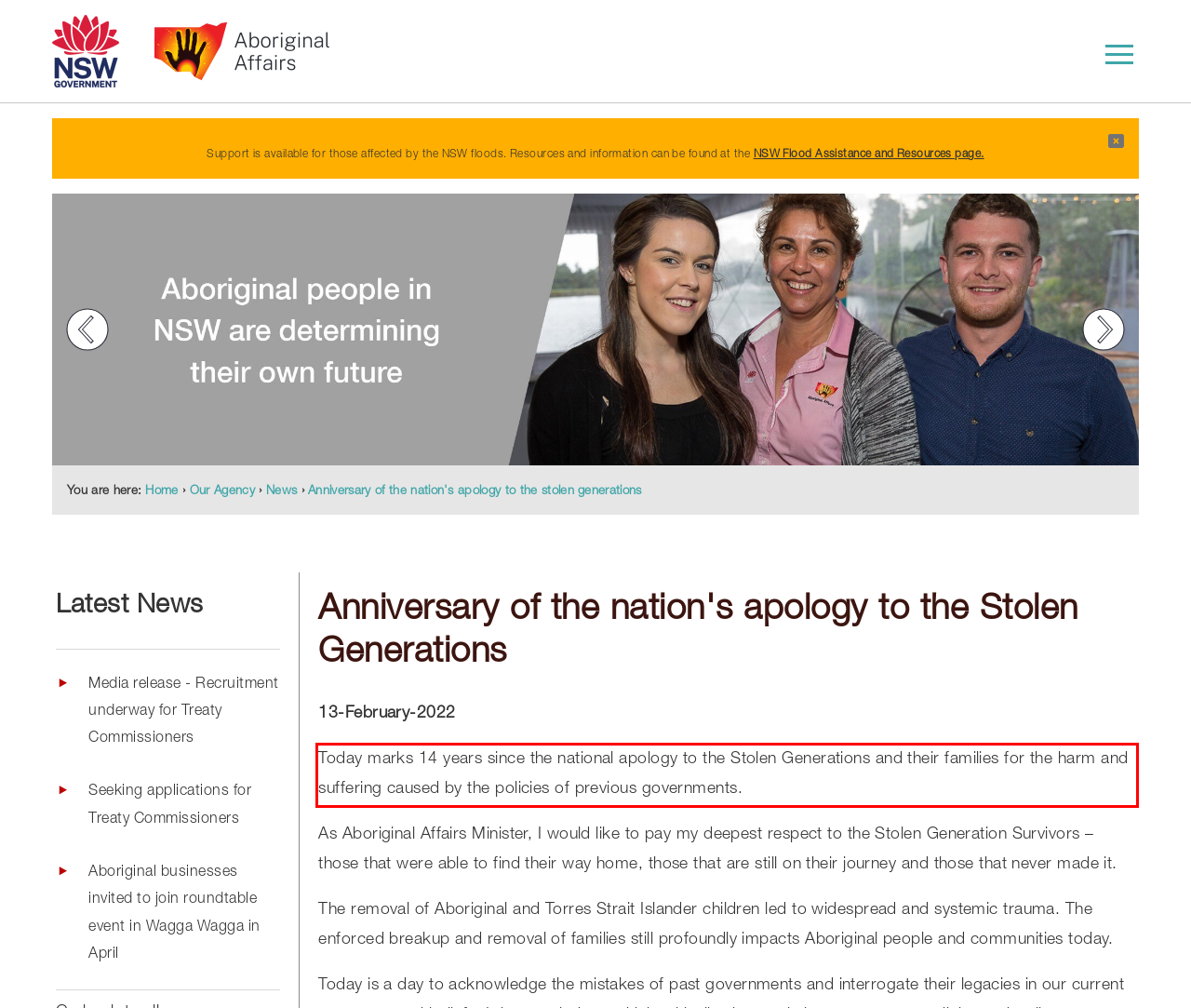Using OCR, extract the text content found within the red bounding box in the given webpage screenshot.

Today marks 14 years since the national apology to the Stolen Generations and their families for the harm and suffering caused by the policies of previous governments.